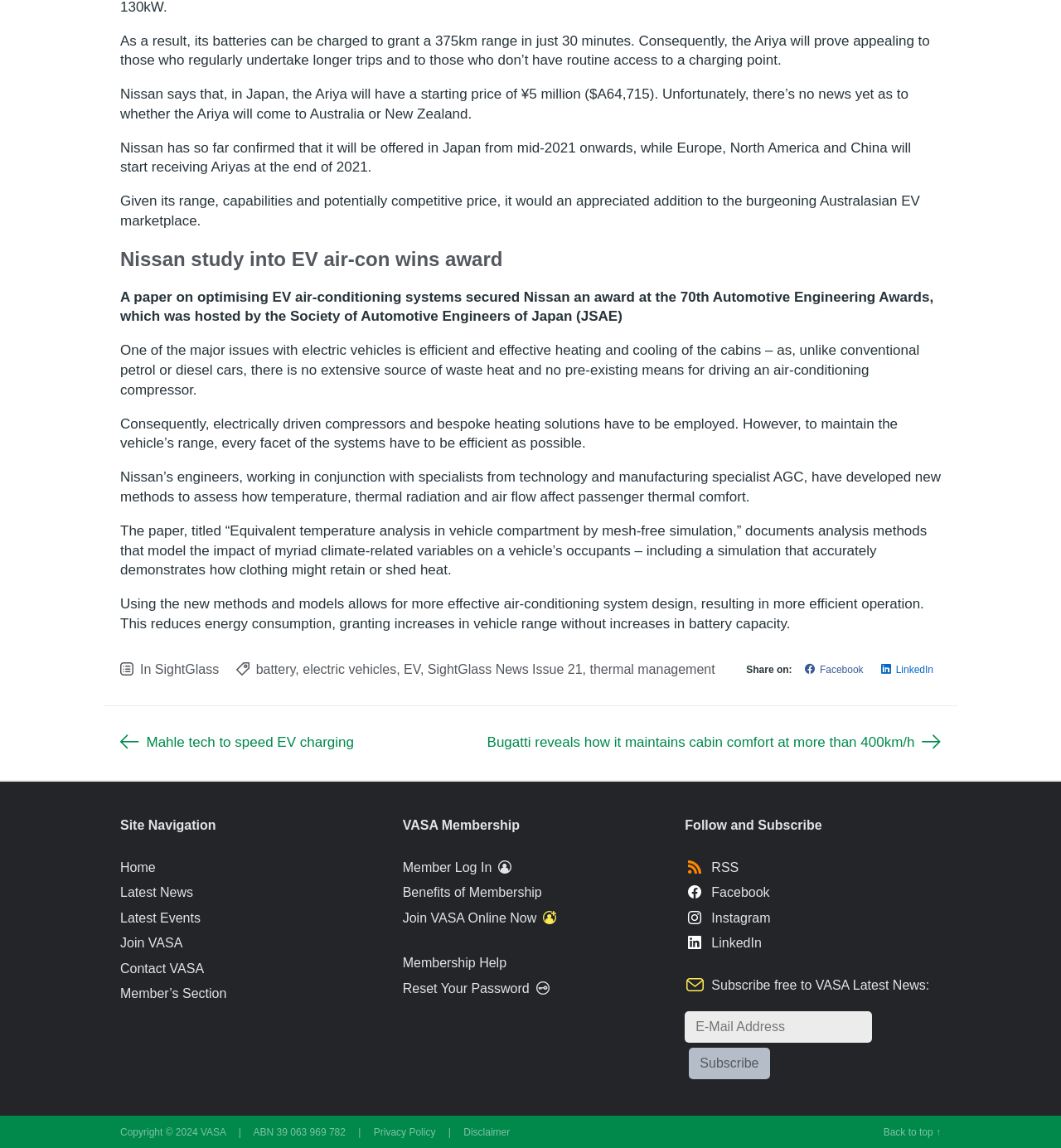Please find the bounding box coordinates of the element that needs to be clicked to perform the following instruction: "Subscribe to VASA Latest News". The bounding box coordinates should be four float numbers between 0 and 1, represented as [left, top, right, bottom].

[0.649, 0.913, 0.725, 0.94]